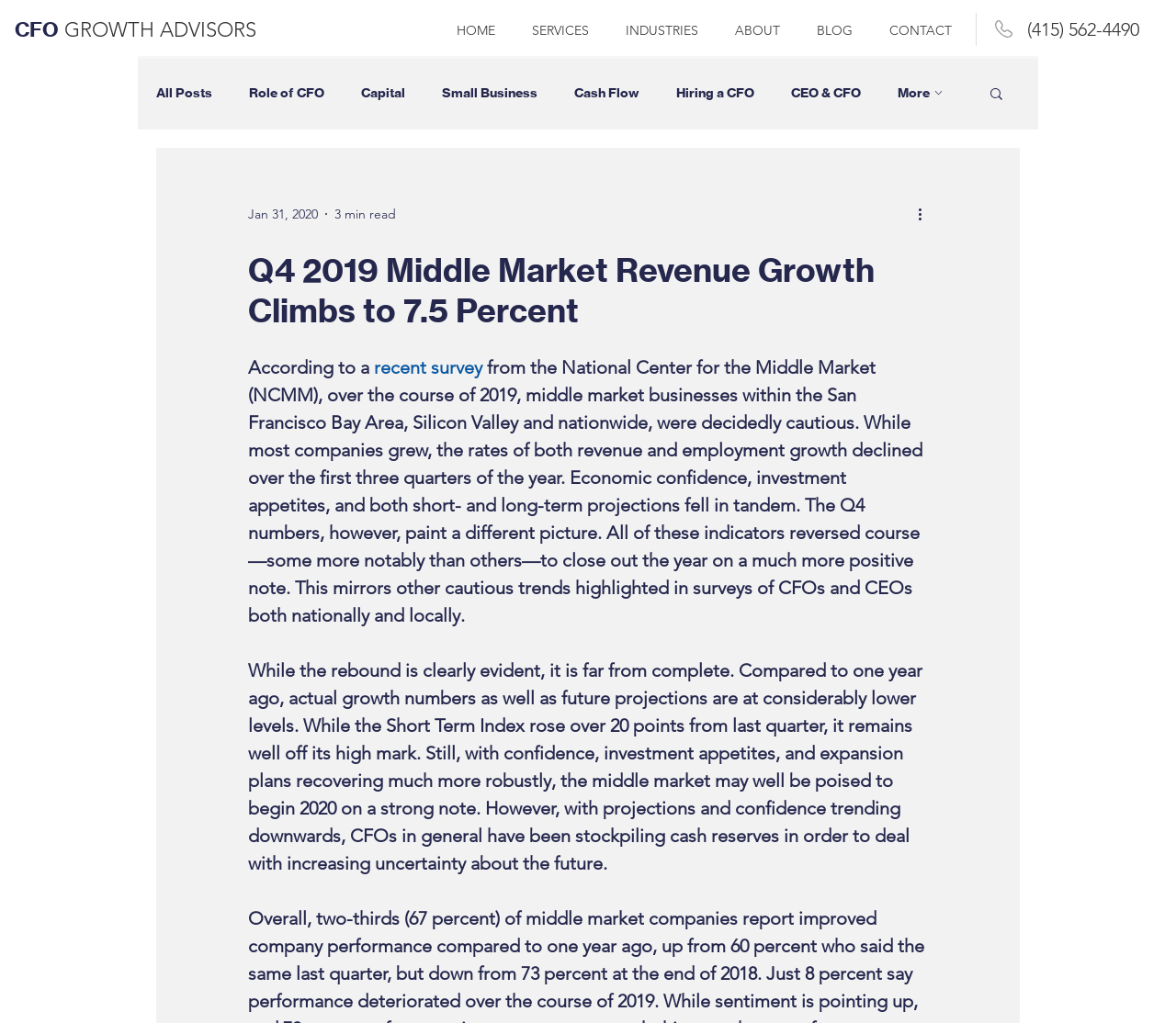What is the company name?
Answer the question with detailed information derived from the image.

The company name can be found in the top-left corner of the webpage, where it is written as 'CFO GROWTH ADVISORS' in a heading element.